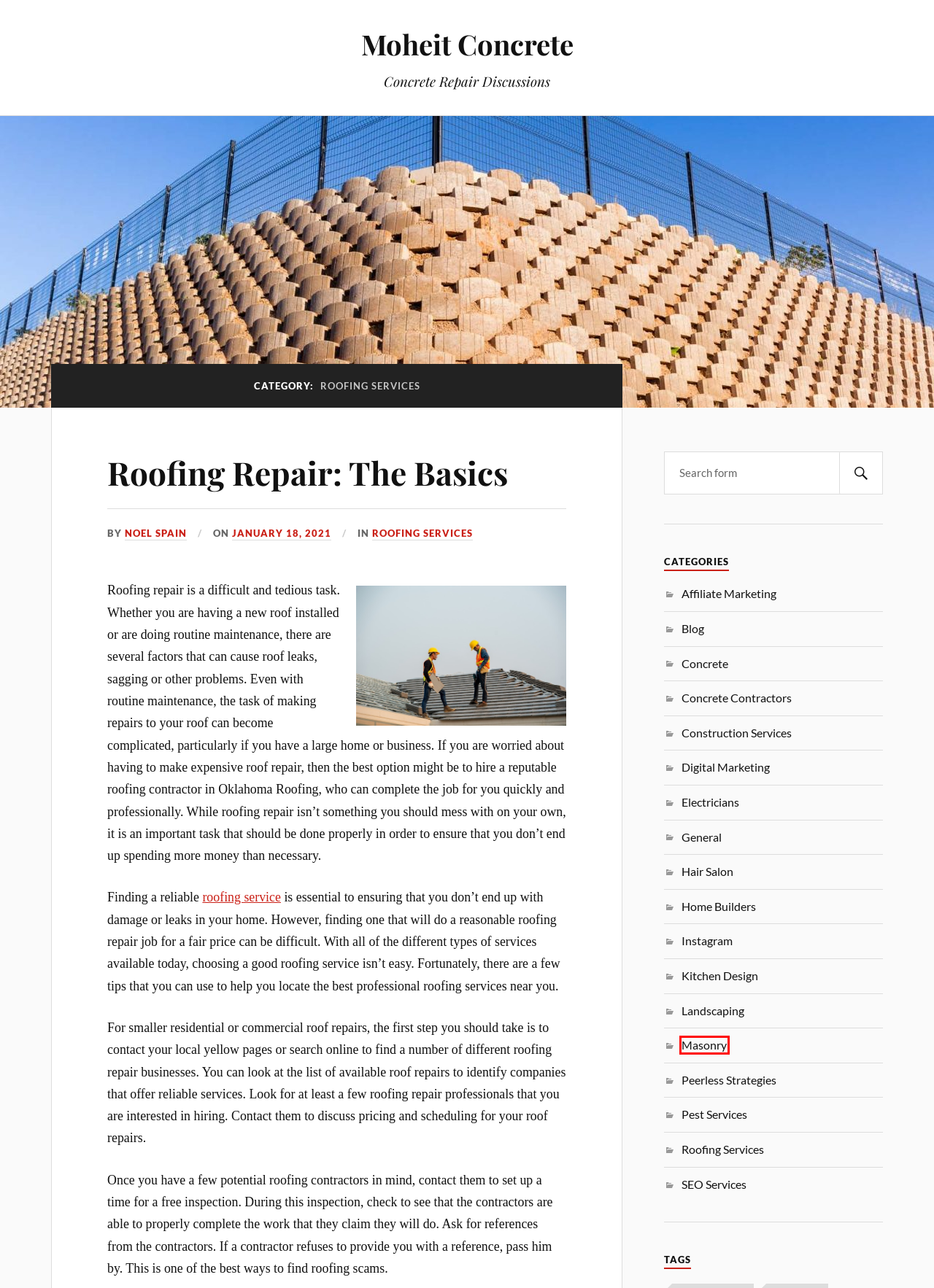You are given a screenshot depicting a webpage with a red bounding box around a UI element. Select the description that best corresponds to the new webpage after clicking the selected element. Here are the choices:
A. Concrete Contractors – Moheit Concrete
B. SEO Services – Moheit Concrete
C. Pest Services – Moheit Concrete
D. Landscaping – Moheit Concrete
E. Masonry – Moheit Concrete
F. Roofing Repair: The Basics – Moheit Concrete
G. Digital Marketing – Moheit Concrete
H. Kitchen Design – Moheit Concrete

E